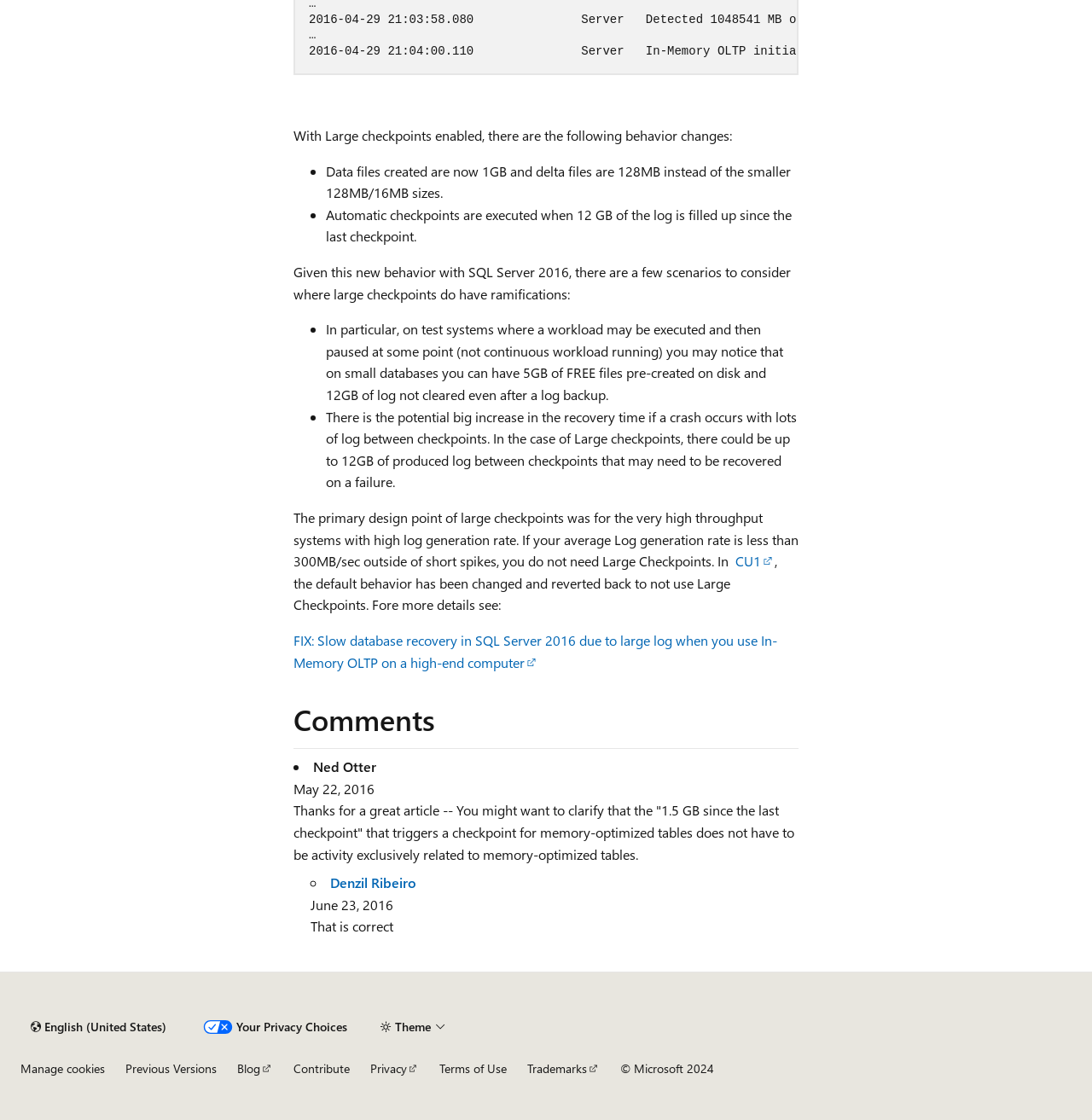Give a one-word or one-phrase response to the question: 
What is the potential issue with large checkpoints in case of a crash?

Big increase in recovery time